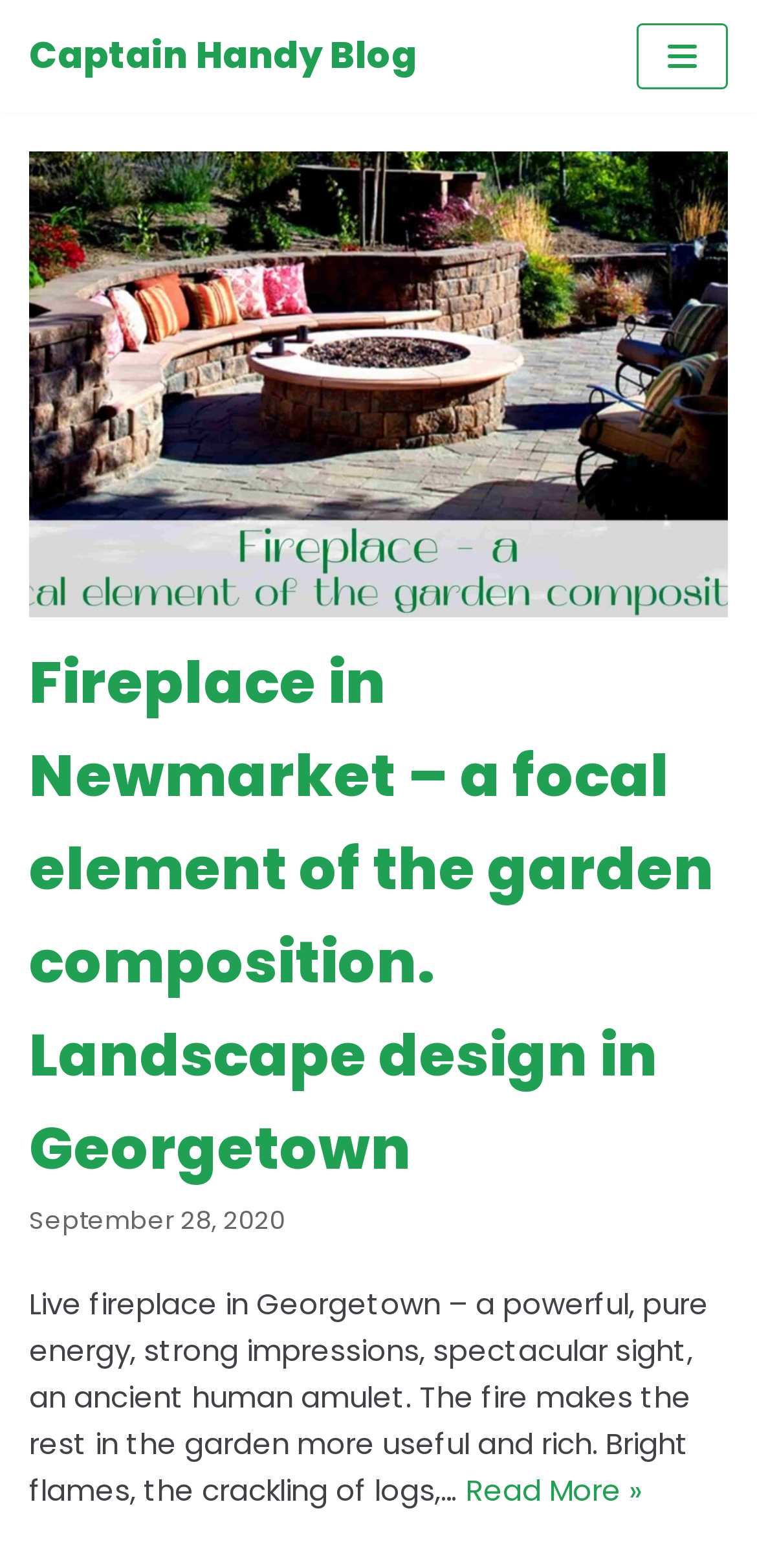What can be seen in the garden?
Provide a one-word or short-phrase answer based on the image.

Bright flames, crackling of logs